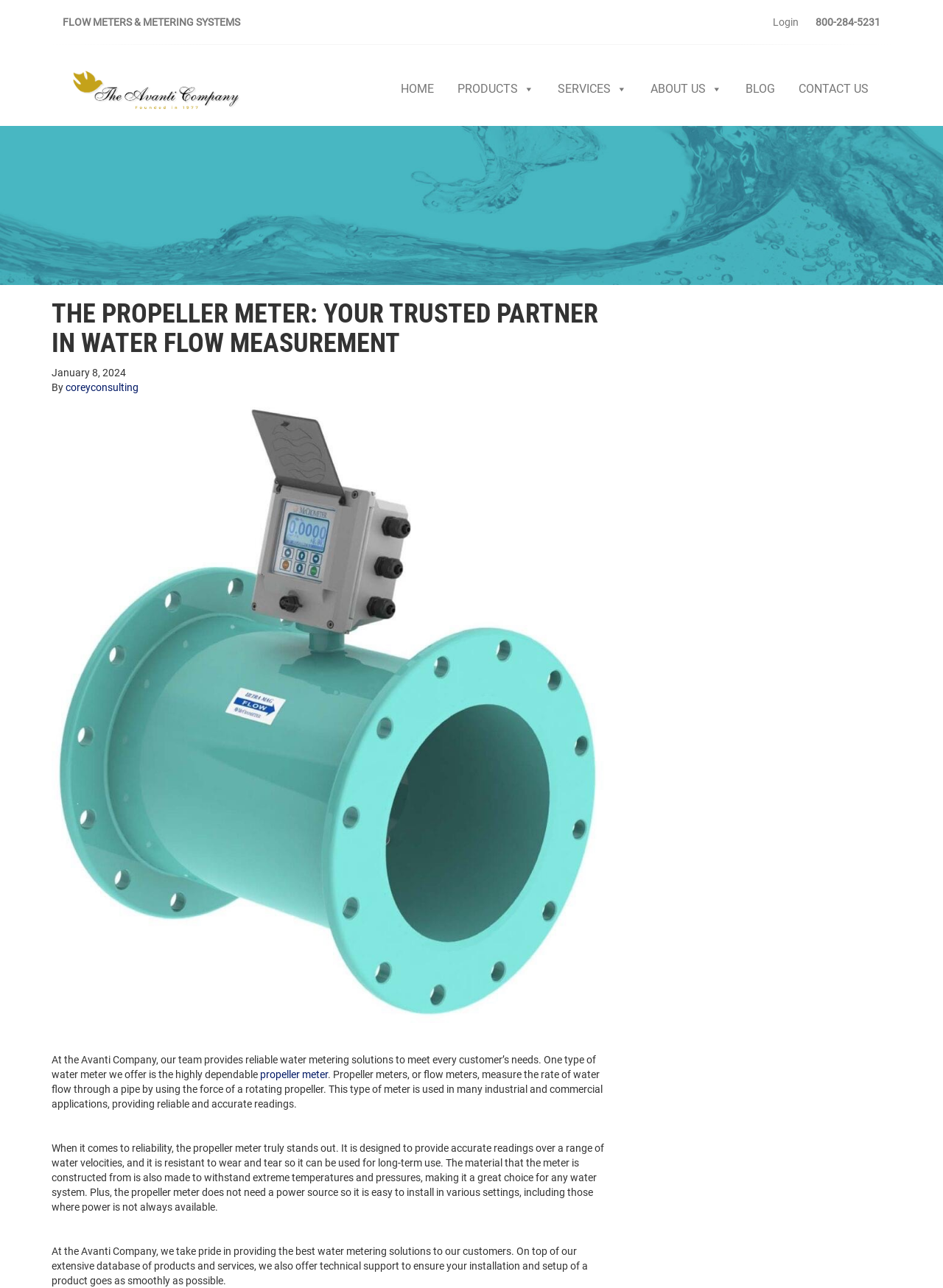Please find and report the primary heading text from the webpage.

THE PROPELLER METER: YOUR TRUSTED PARTNER IN WATER FLOW MEASUREMENT